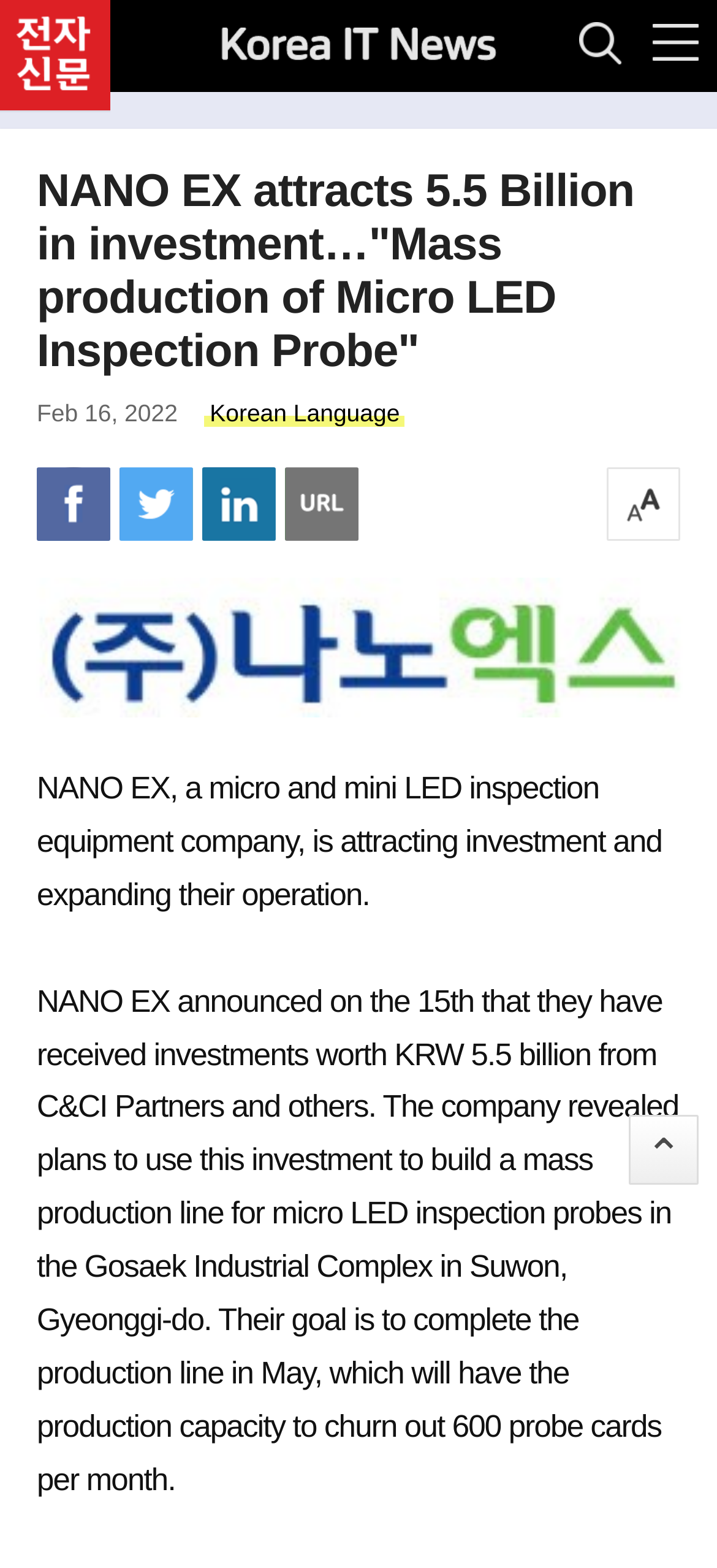What is the expected production capacity of the production line?
Kindly offer a comprehensive and detailed response to the question.

The article states that the production line is expected to have the production capacity to churn out 600 probe cards per month.